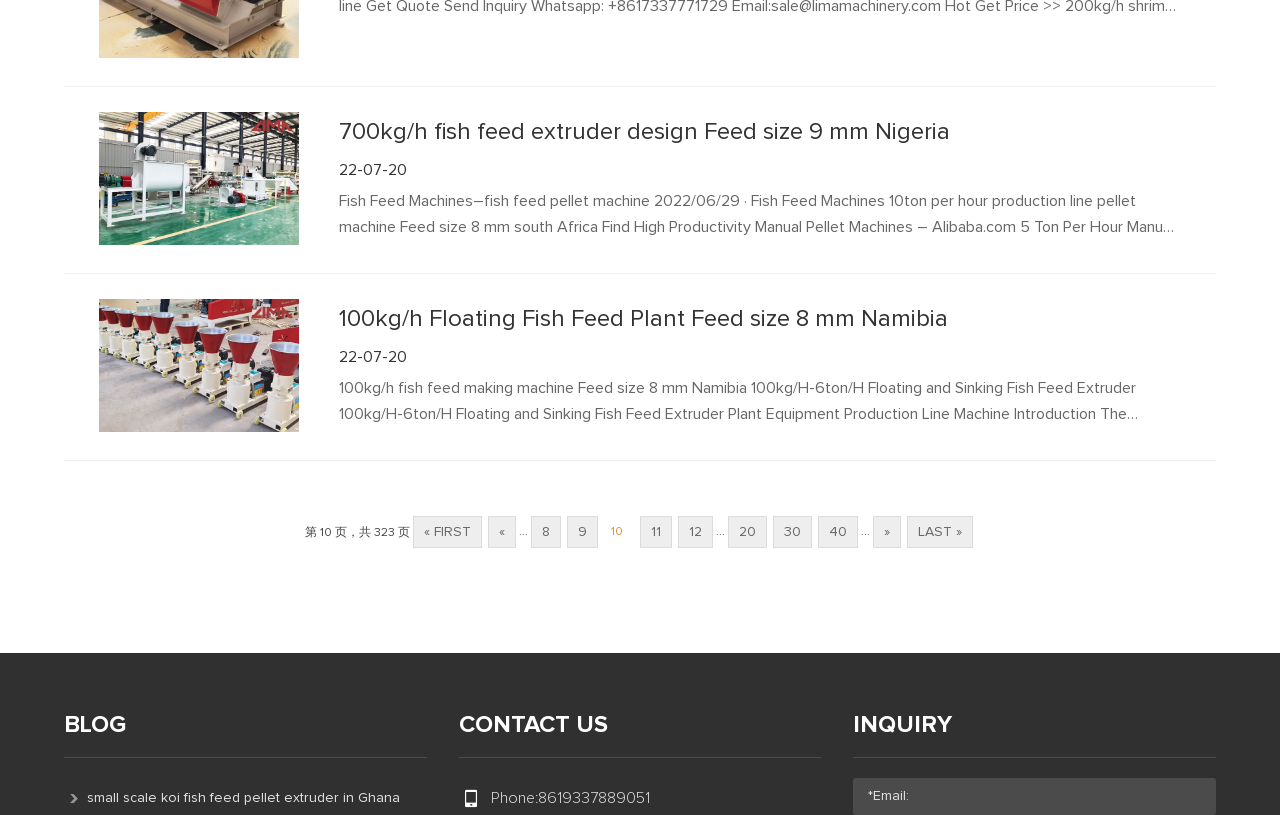Please determine the bounding box coordinates for the UI element described as: "11".

[0.5, 0.633, 0.525, 0.673]